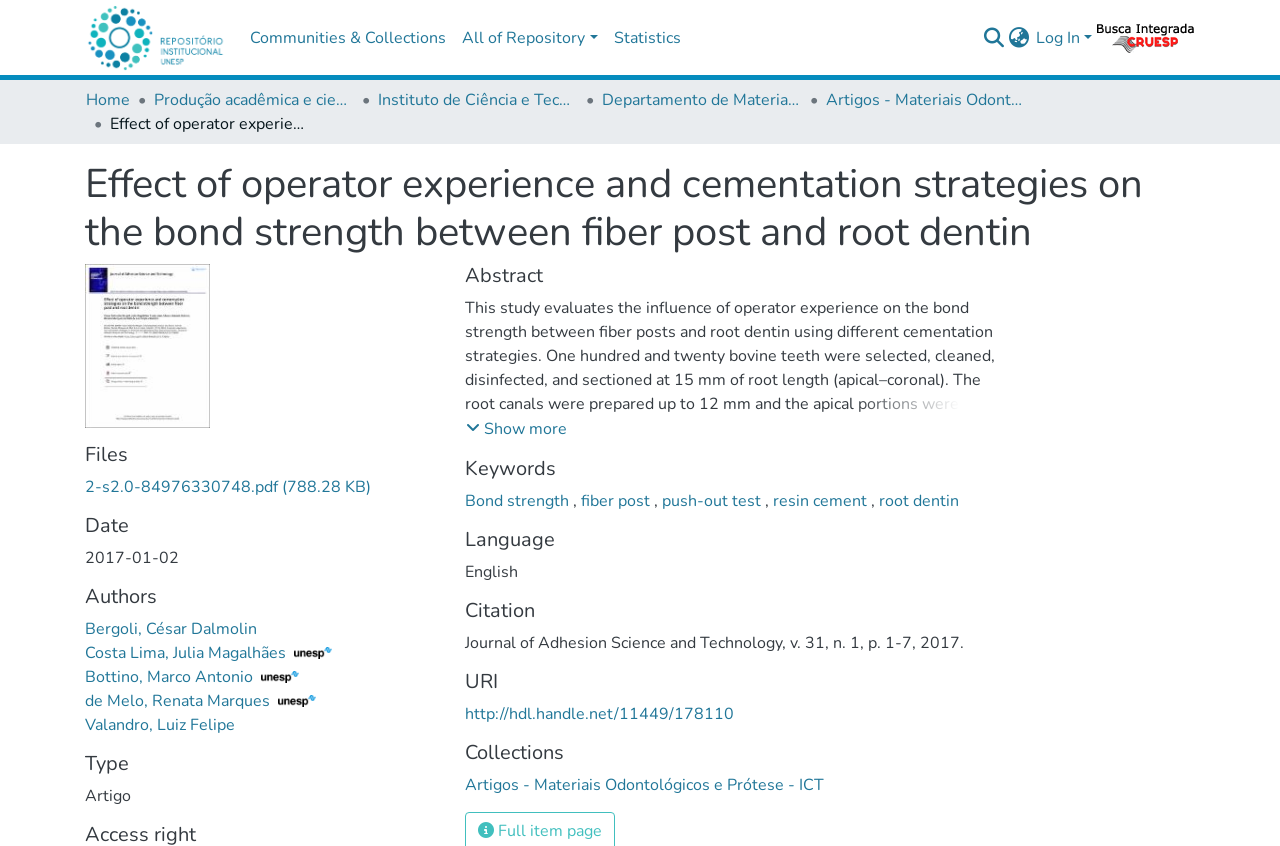Give a one-word or short-phrase answer to the following question: 
What is the type of the article?

Artigo